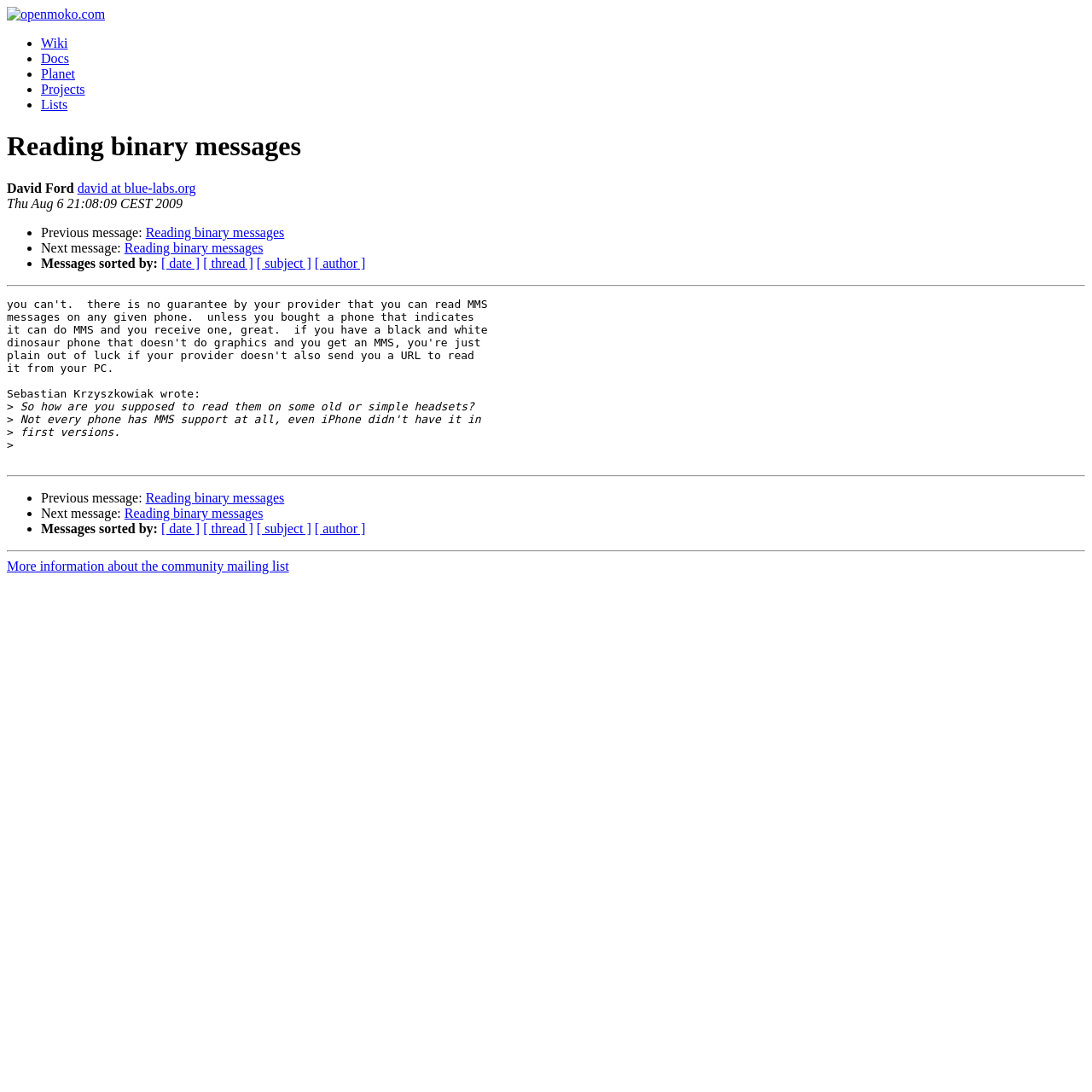Please indicate the bounding box coordinates for the clickable area to complete the following task: "visit openmoko website". The coordinates should be specified as four float numbers between 0 and 1, i.e., [left, top, right, bottom].

[0.006, 0.006, 0.096, 0.02]